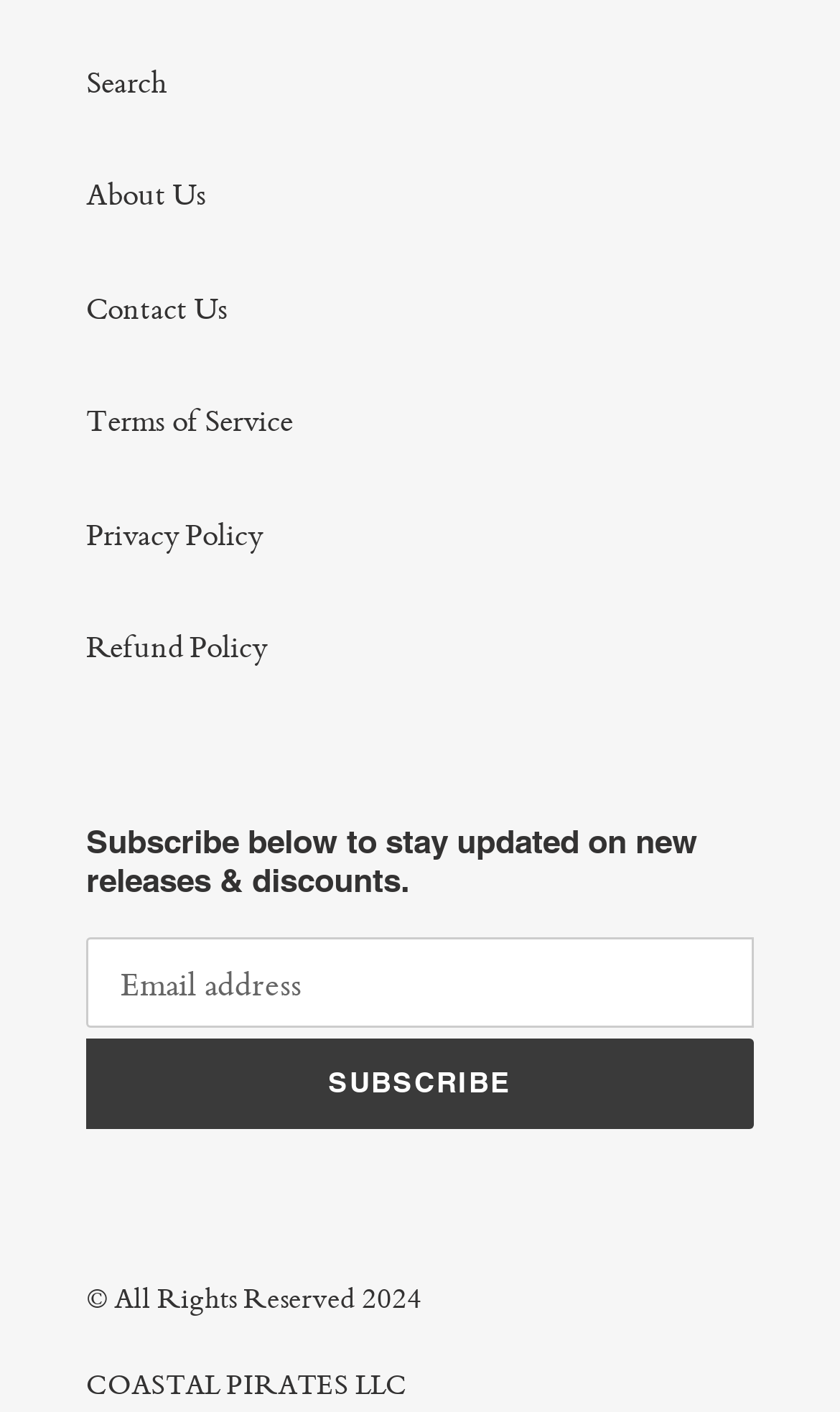Give a short answer using one word or phrase for the question:
What is the company name?

COASTAL PIRATES LLC